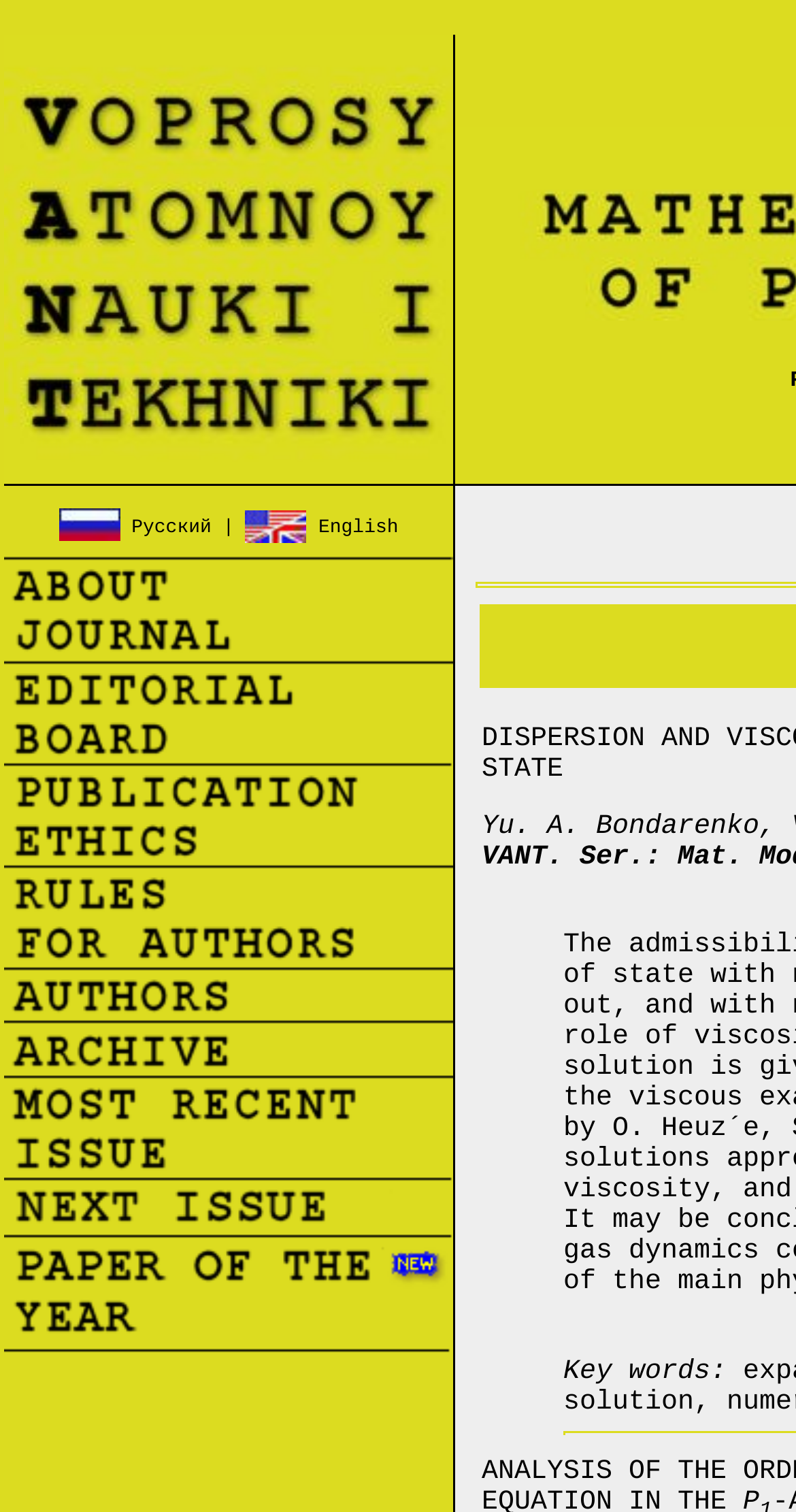Provide a thorough description of the webpage's content and layout.

The webpage appears to be an archive page for a scientific journal, VANT (Voprosy Atomnoy Nauki i Tekhniki), with a focus on nuclear science and technology. 

At the top-left corner, there is a large image that spans almost half of the page's width. Below this image, there are two smaller images, one on the left and one on the right, which seem to be language selection icons. 

To the right of the smaller images, there is a link with an accompanying image, which might be a navigation element or a button. Next to this link, there are two text elements: one with the text "Русский" (Russian) and another with the text "English", indicating language options. 

Further down the page, there is a large image that occupies most of the page's width. At the bottom-right corner of this image, there is a text element with the label "Key words:", suggesting that the page may contain a list of keywords or tags related to the journal's content.